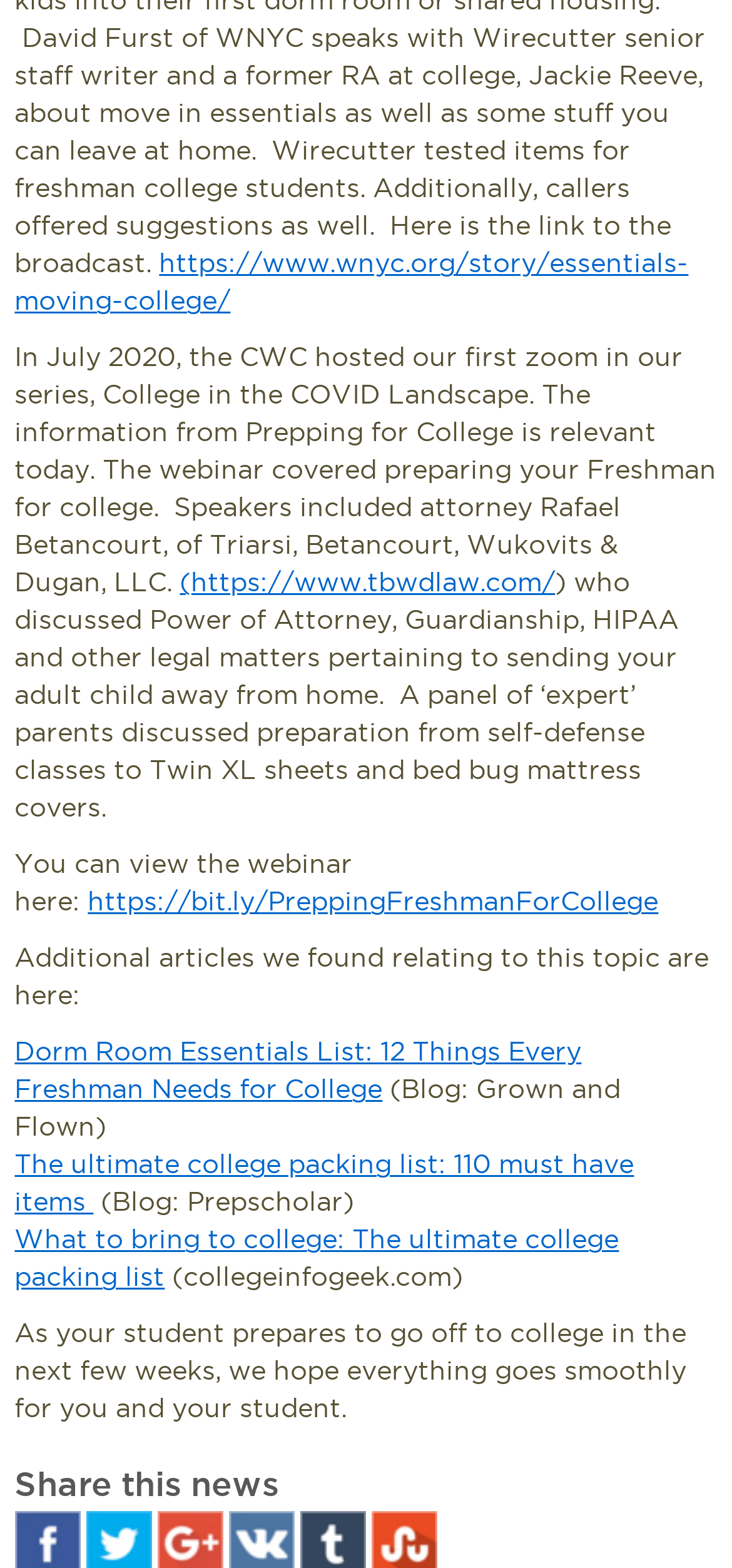Identify and provide the bounding box for the element described by: "https://bit.ly/PreppingFreshmanForCollege".

[0.12, 0.565, 0.899, 0.585]